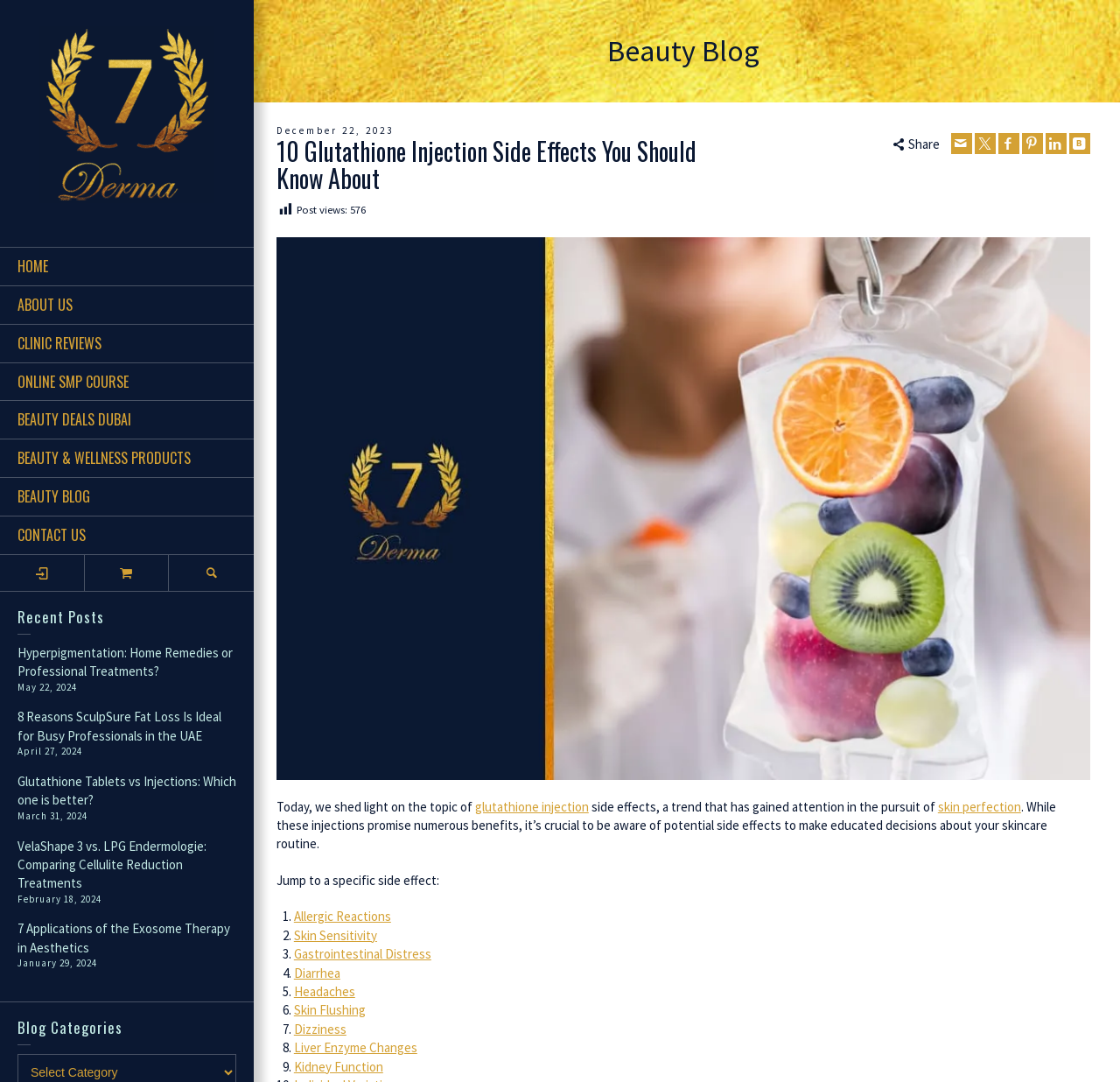Using the elements shown in the image, answer the question comprehensively: What is the topic of the current blog post?

I found the answer by reading the introductory text of the blog post, which starts with 'Today, we shed light on the topic of glutathione injection side effects...'. This suggests that the topic of the current blog post is glutathione injection side effects.